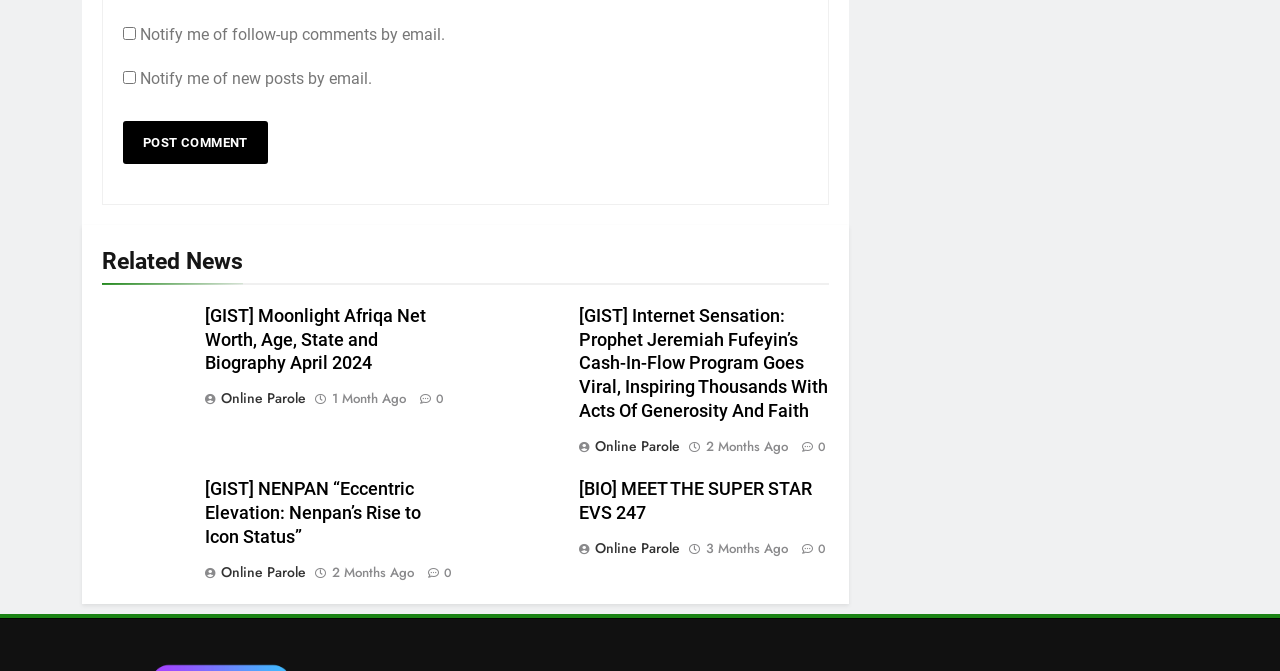Determine the coordinates of the bounding box that should be clicked to complete the instruction: "Read the article about Moonlight Afriqa Net Worth". The coordinates should be represented by four float numbers between 0 and 1: [left, top, right, bottom].

[0.16, 0.454, 0.356, 0.561]